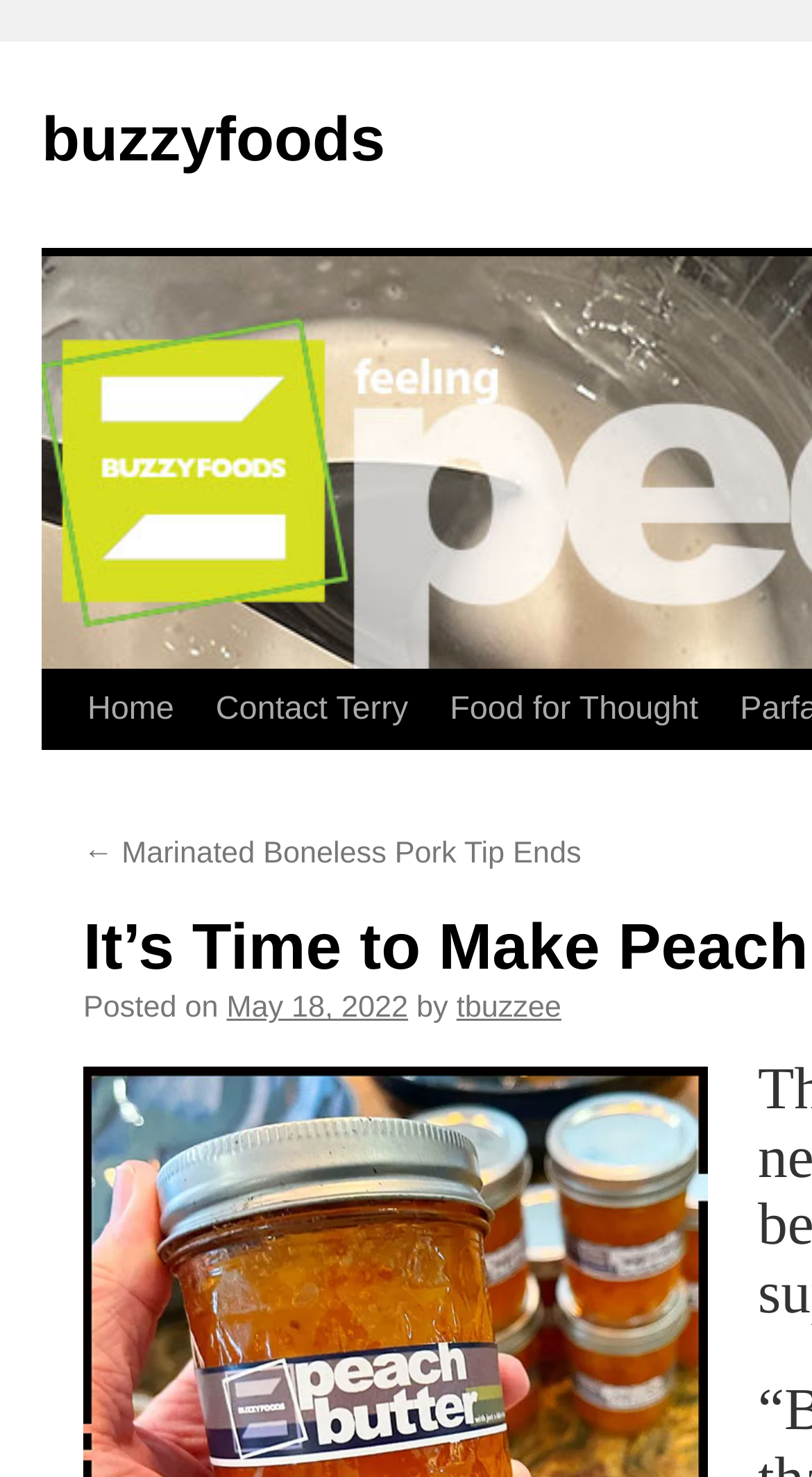Please specify the bounding box coordinates of the region to click in order to perform the following instruction: "contact Terry".

[0.24, 0.454, 0.528, 0.508]